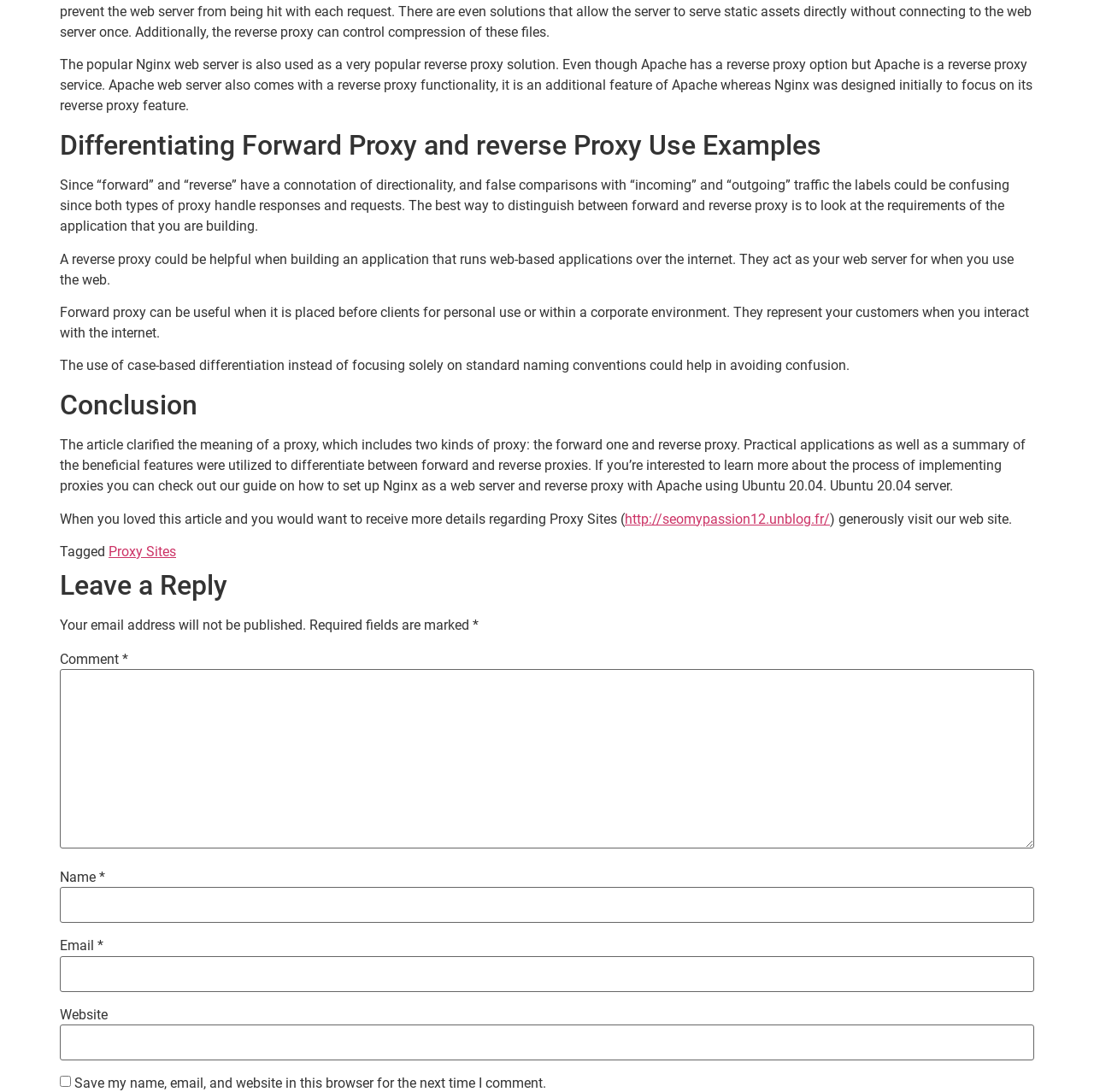Using the given element description, provide the bounding box coordinates (top-left x, top-left y, bottom-right x, bottom-right y) for the corresponding UI element in the screenshot: Proxy Sites

[0.099, 0.498, 0.161, 0.513]